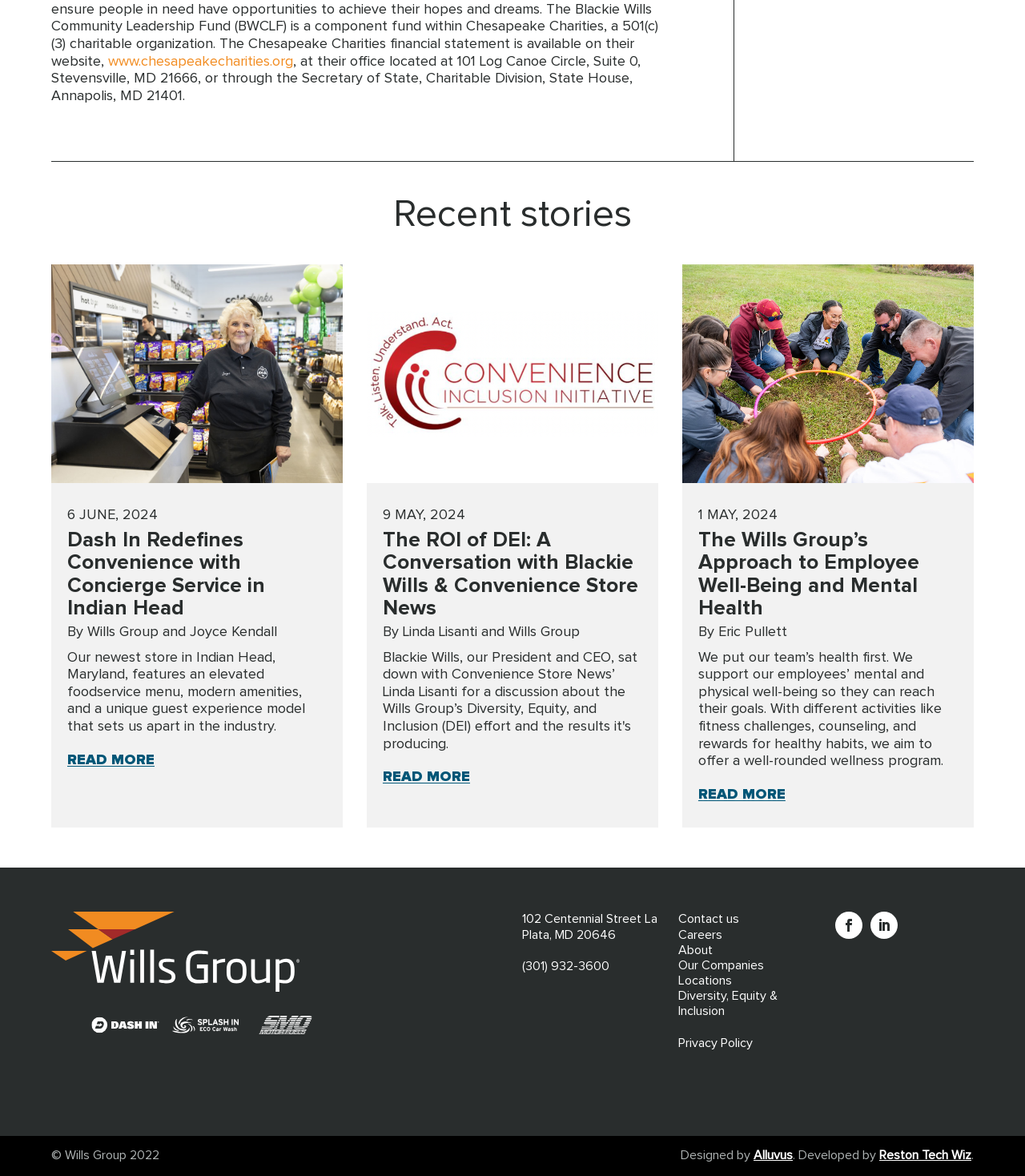Give a one-word or phrase response to the following question: What is the phone number of Wills Group?

(301) 932-3600